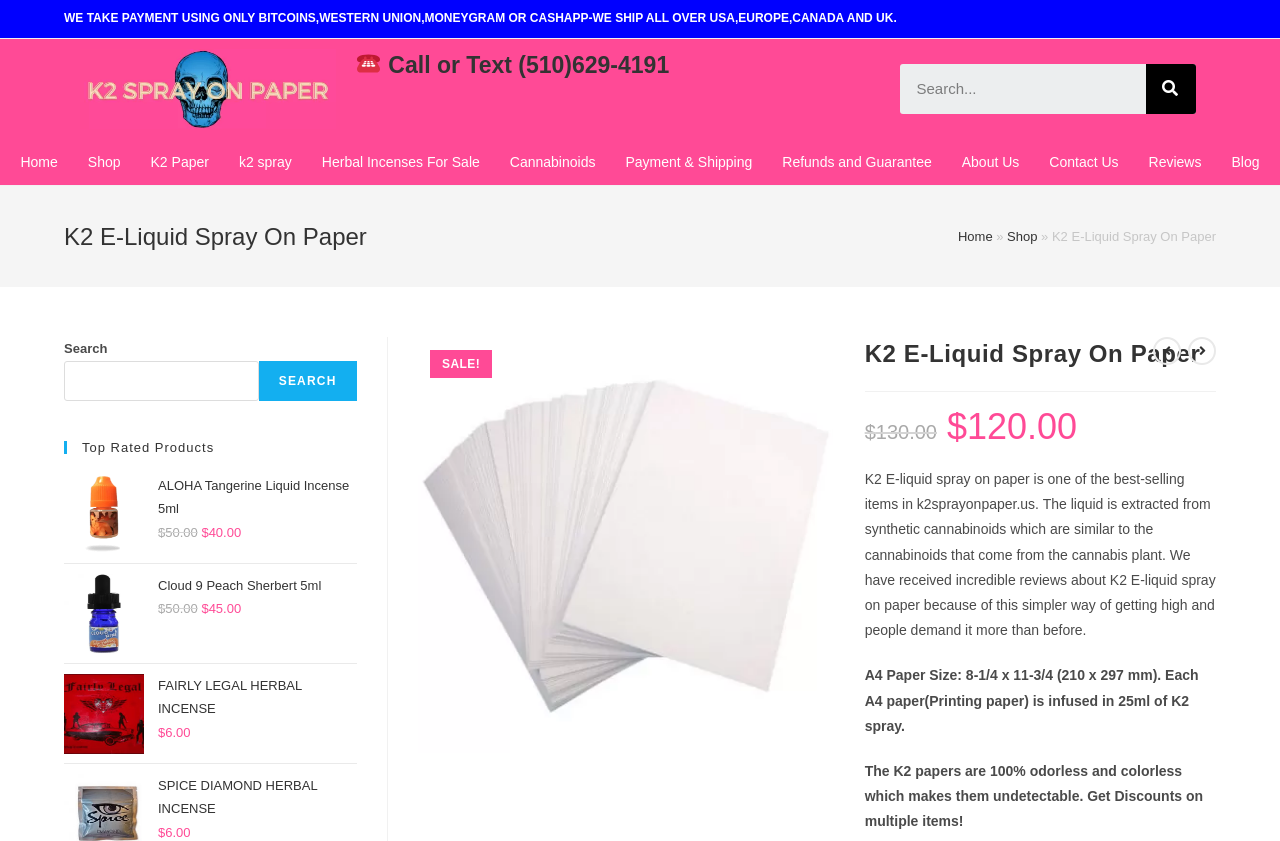Find the bounding box coordinates of the clickable area required to complete the following action: "Call or text the customer service".

[0.278, 0.058, 0.687, 0.096]